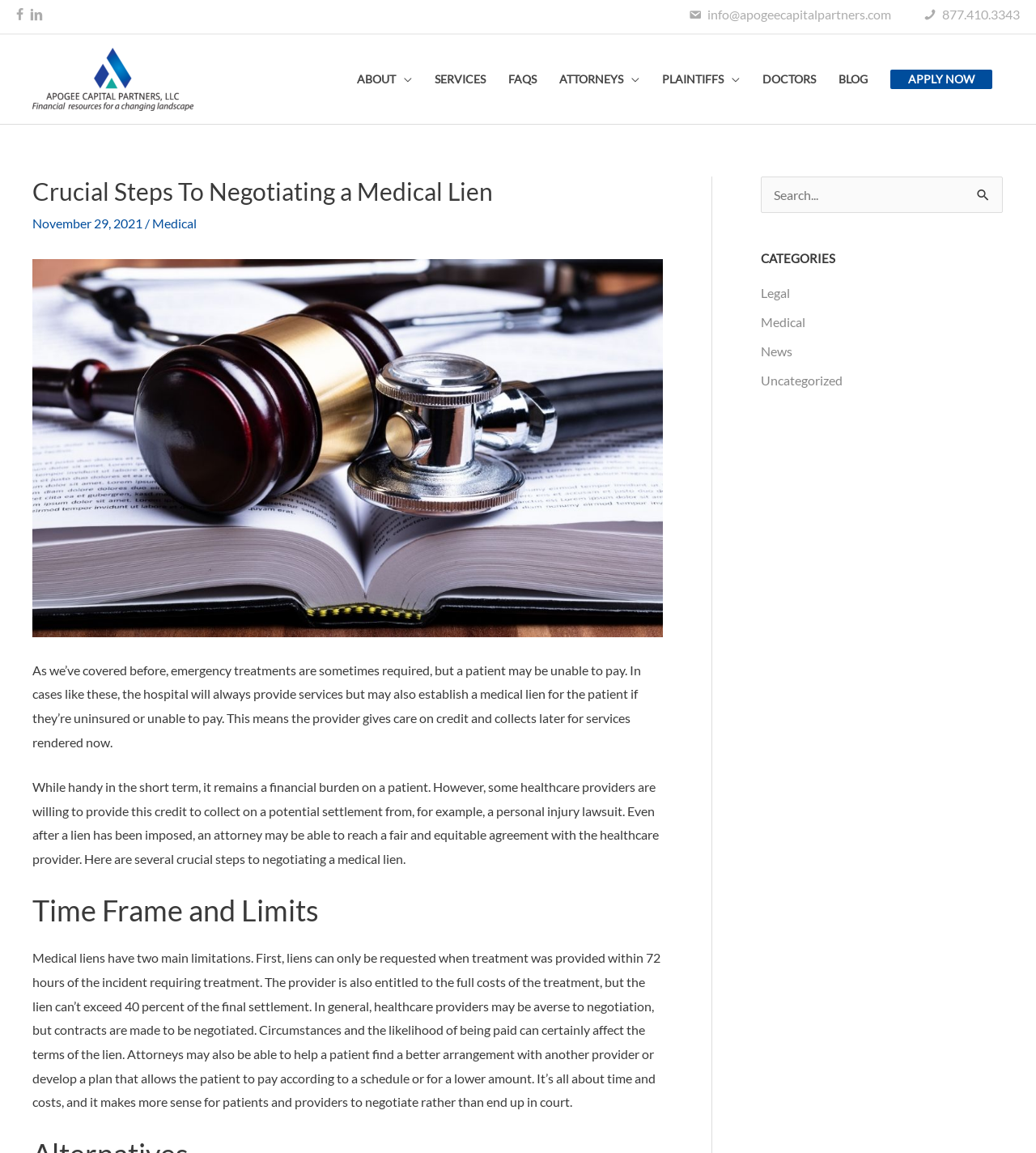Identify the bounding box coordinates necessary to click and complete the given instruction: "Search for something".

[0.734, 0.153, 0.968, 0.185]